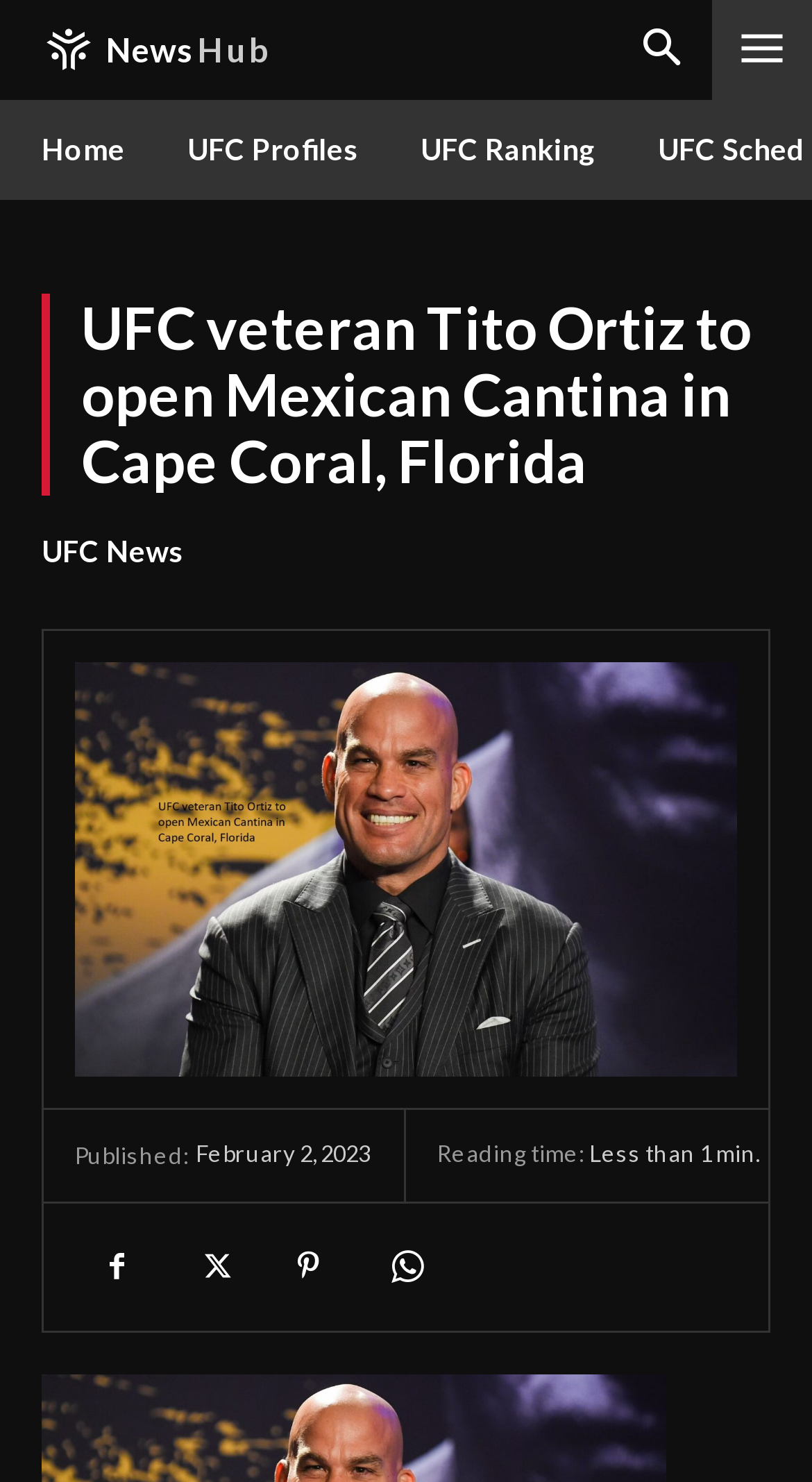Please identify the bounding box coordinates of the region to click in order to complete the task: "Read UFC News". The coordinates must be four float numbers between 0 and 1, specified as [left, top, right, bottom].

[0.051, 0.359, 0.226, 0.386]